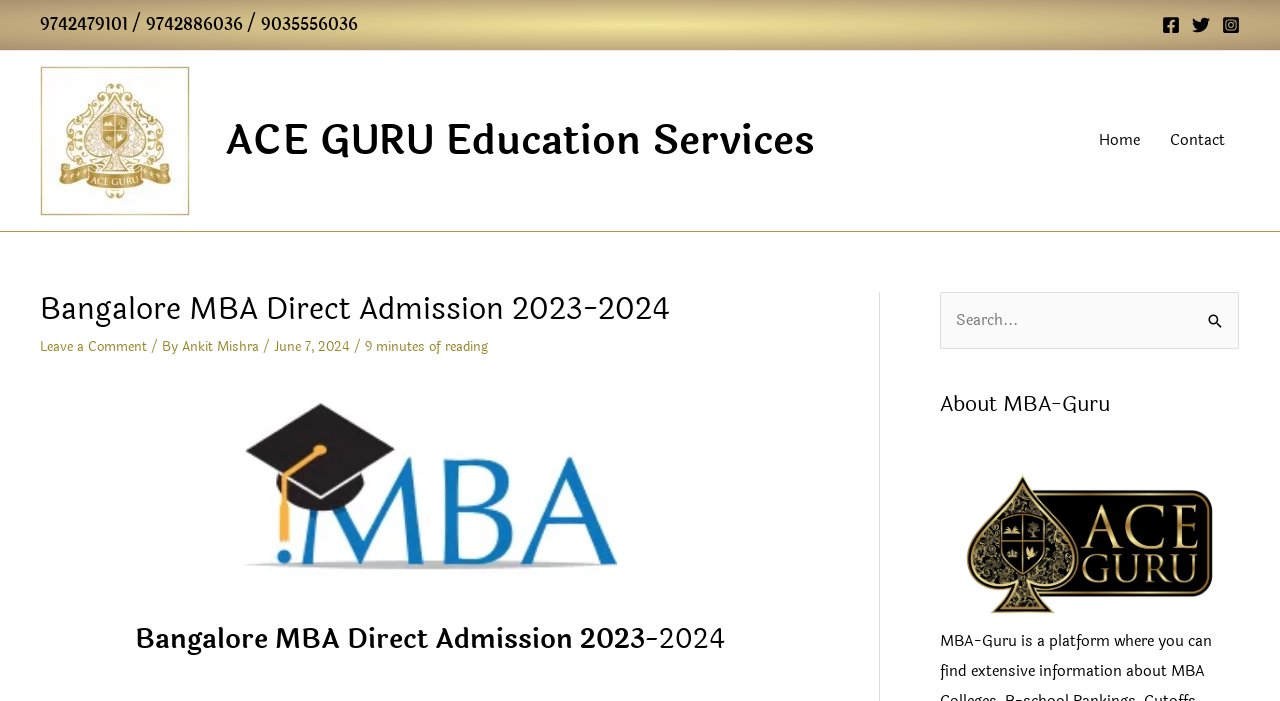Analyze the image and give a detailed response to the question:
What is the name of the education services company?

The name of the education services company can be found in the heading element, which is 'ACE GURU Education Services', and also in the image element with the same name.